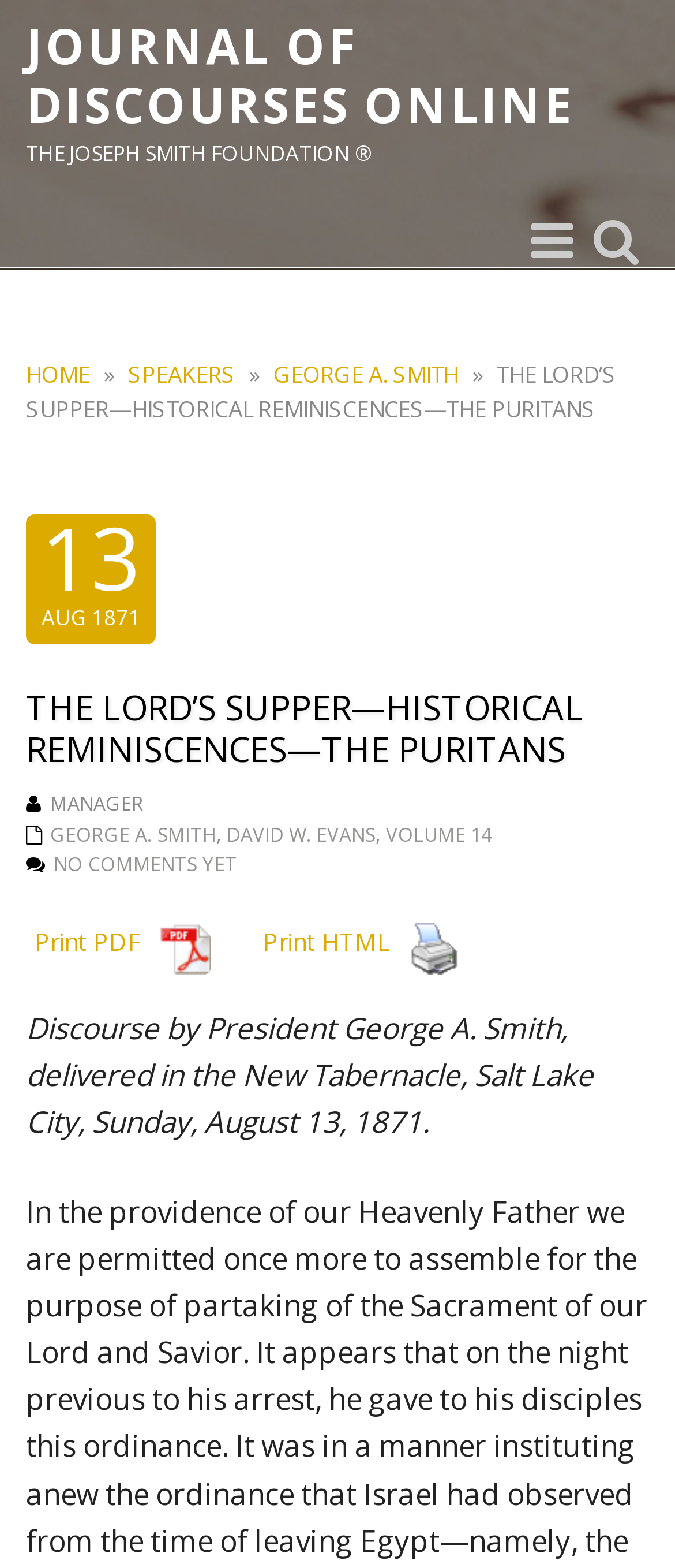Given the element description aria-label="Advertisement" name="aswift_1" title="Advertisement", identify the bounding box coordinates for the UI element on the webpage screenshot. The format should be (top-left x, top-left y, bottom-right x, bottom-right y), with values between 0 and 1.

None